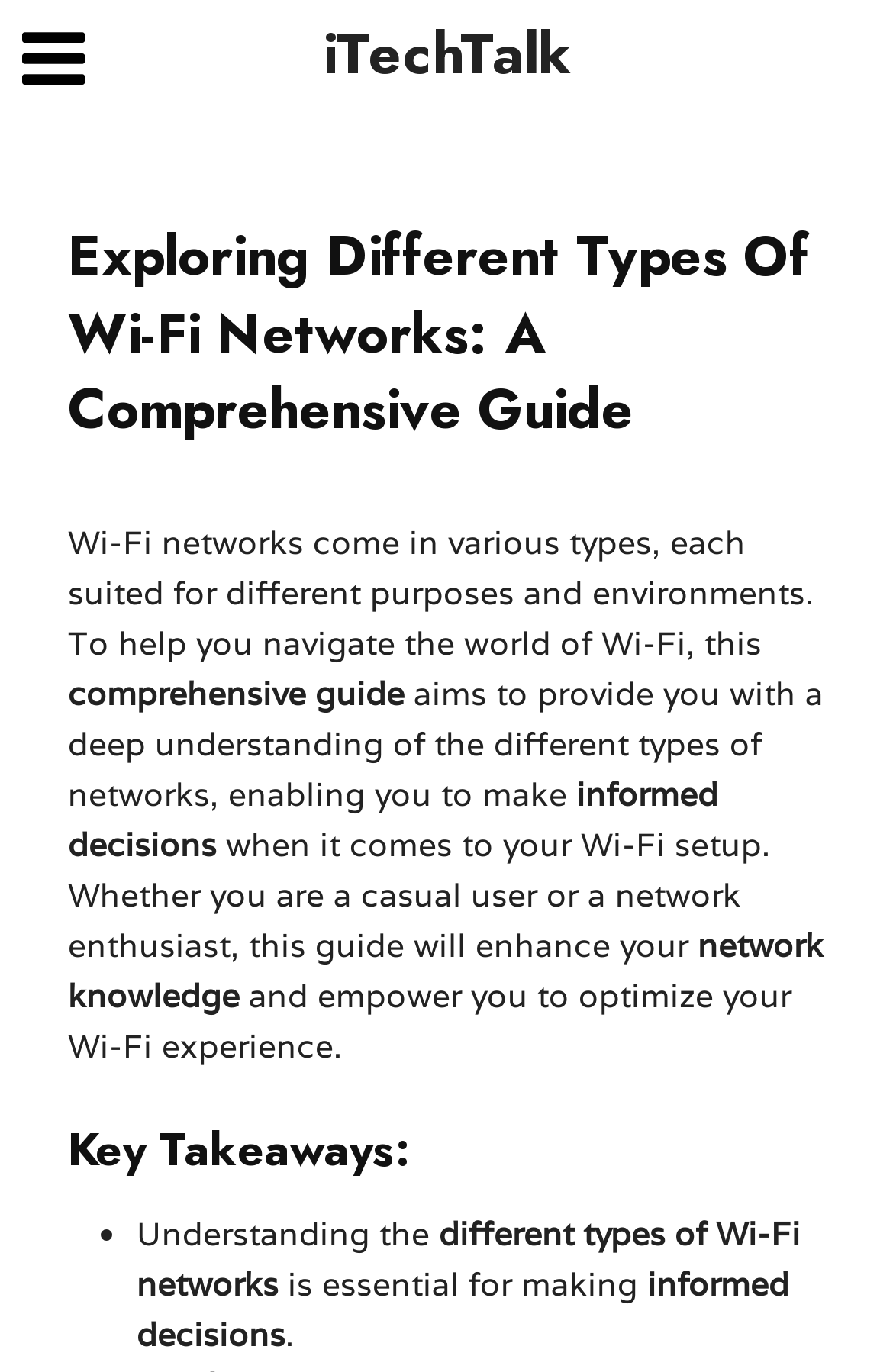Provide a single word or phrase to answer the given question: 
What is essential for making informed decisions?

Understanding Wi-Fi networks